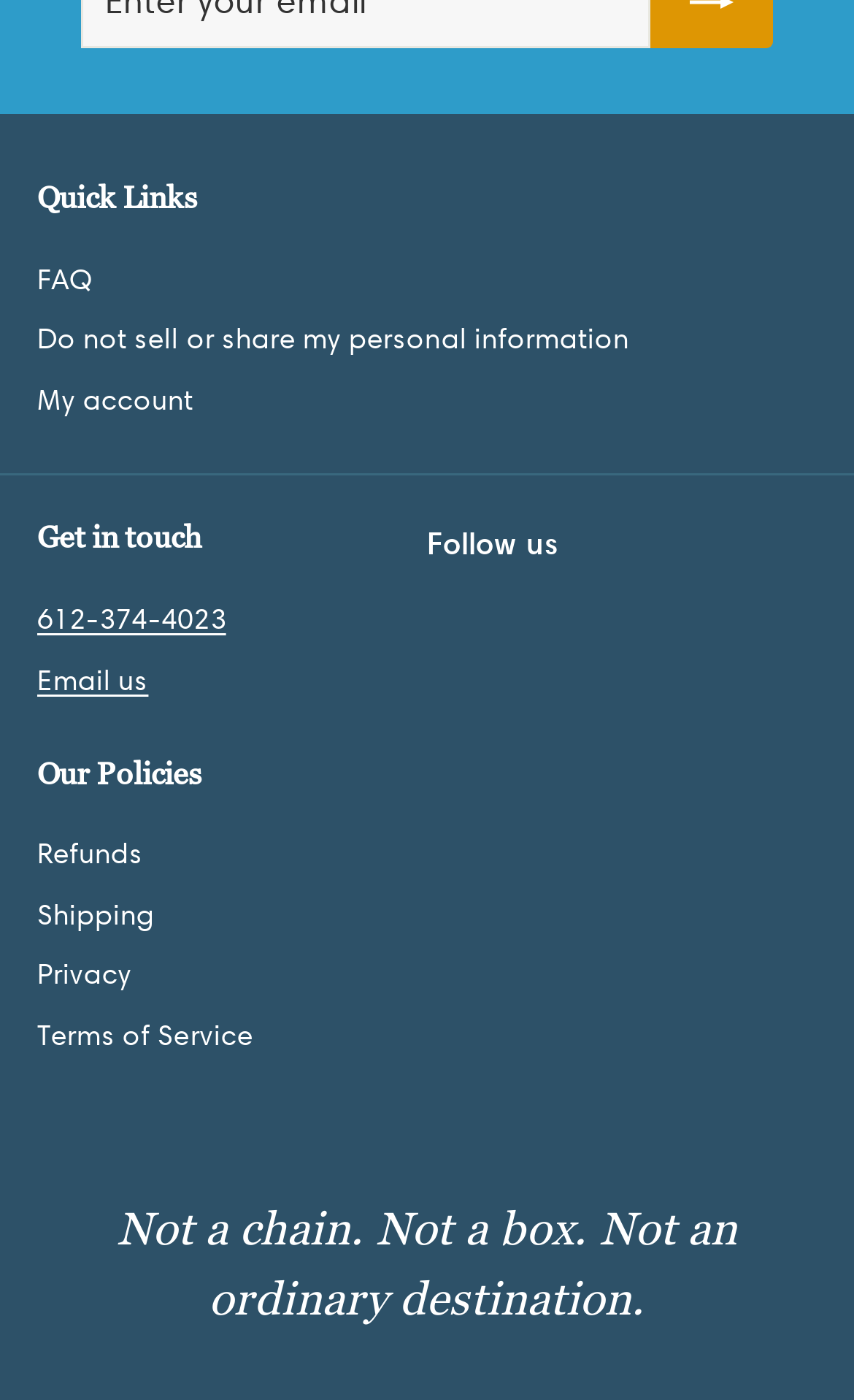Determine the bounding box coordinates for the element that should be clicked to follow this instruction: "Learn about refunds". The coordinates should be given as four float numbers between 0 and 1, in the format [left, top, right, bottom].

[0.044, 0.589, 0.168, 0.632]